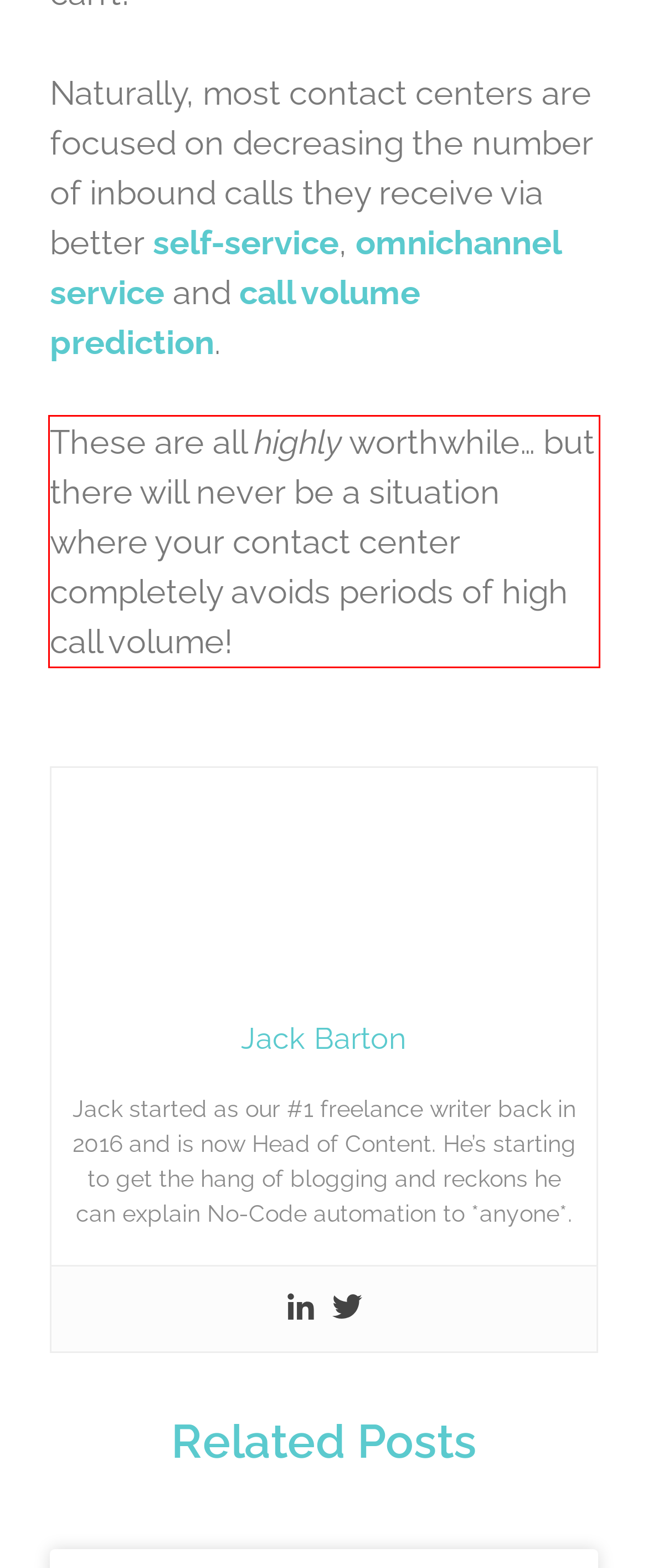Please perform OCR on the text content within the red bounding box that is highlighted in the provided webpage screenshot.

These are all highly worthwhile… but there will never be a situation where your contact center completely avoids periods of high call volume!